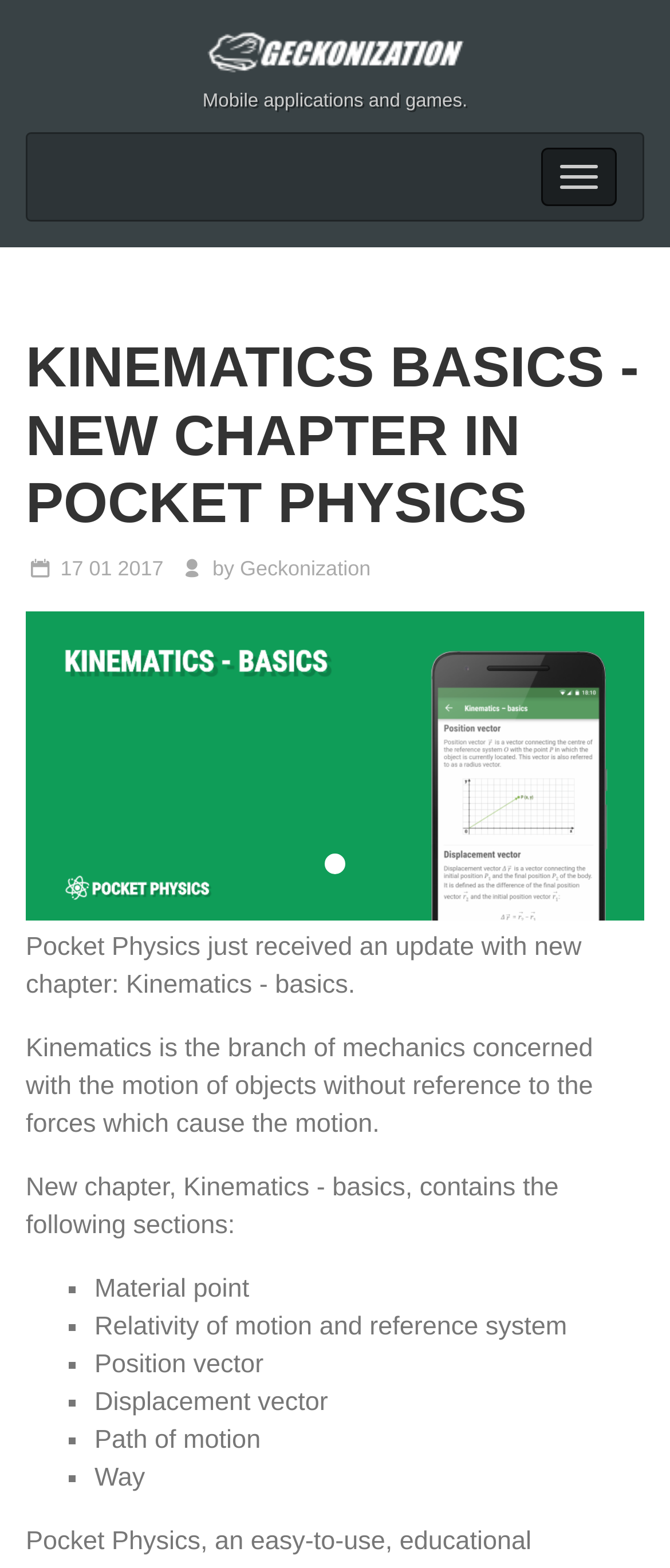Produce an extensive caption that describes everything on the webpage.

The webpage is about the introduction of a new chapter in Pocket Physics, specifically on Kinematics basics. At the top, there is a link to "The Project" accompanied by an image with the same name. Below this, there is a brief description of the project, stating that it involves mobile applications and games.

The main heading "KINEMATICS BASICS - NEW CHAPTER IN POCKET PHYSICS" is prominently displayed, followed by a header section that includes the date "17 01 2017" and the author "by Geckonization". 

To the right of the header section, there is a list box with an image of "Kinematics basics - new chapter in Pocket Physics". Below this, there are three paragraphs of text. The first paragraph announces the update of Pocket Physics with the new chapter on Kinematics. The second paragraph defines Kinematics as a branch of mechanics concerned with the motion of objects without reference to the forces that cause the motion. The third paragraph introduces the new chapter, stating that it contains several sections.

These sections are listed below, each preceded by a bullet point (■). The sections include "Material point", "Relativity of motion and reference system", "Position vector", "Displacement vector", "Path of motion", and "Way".